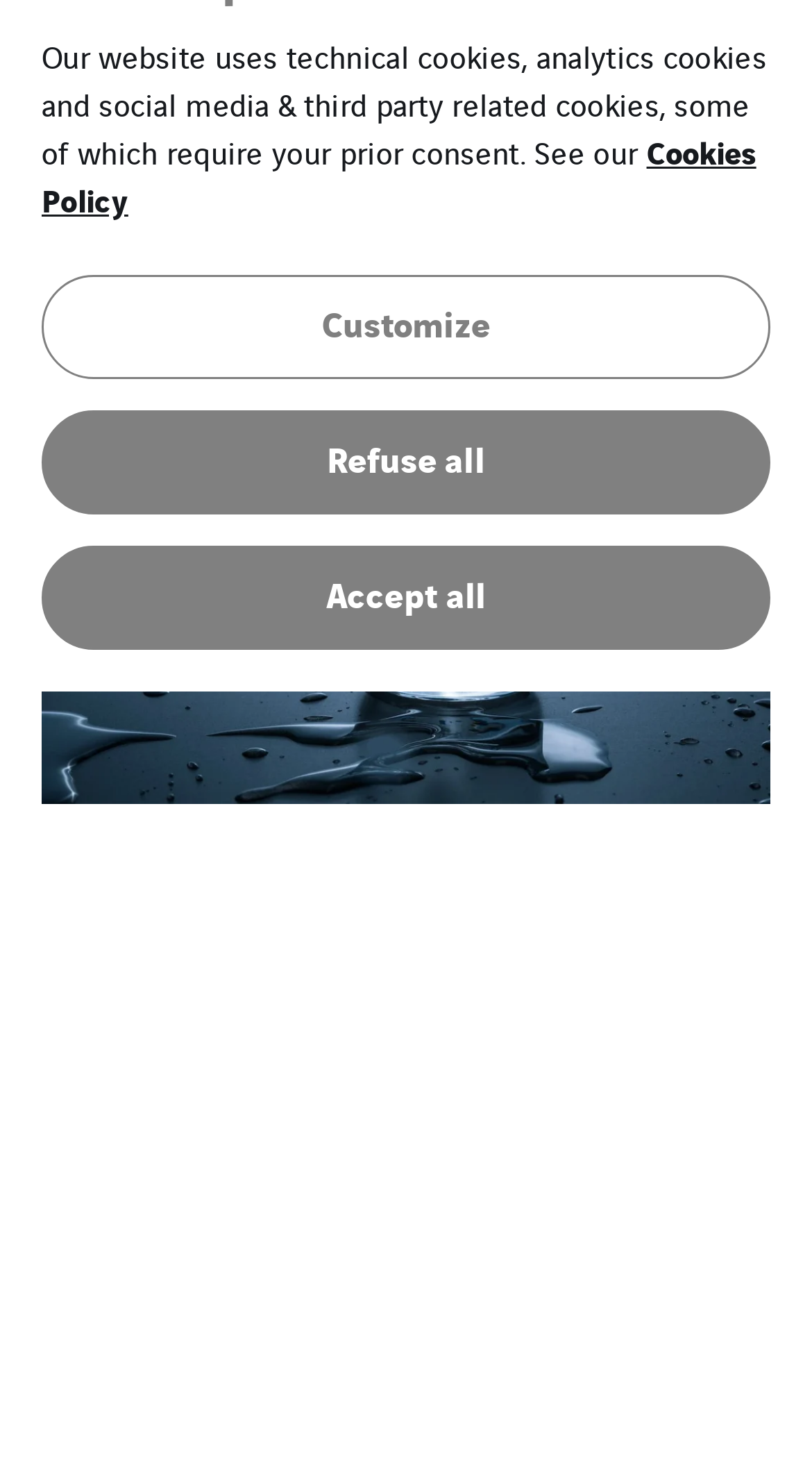Using the given element description, provide the bounding box coordinates (top-left x, top-left y, bottom-right x, bottom-right y) for the corresponding UI element in the screenshot: Customize

[0.051, 0.189, 0.949, 0.26]